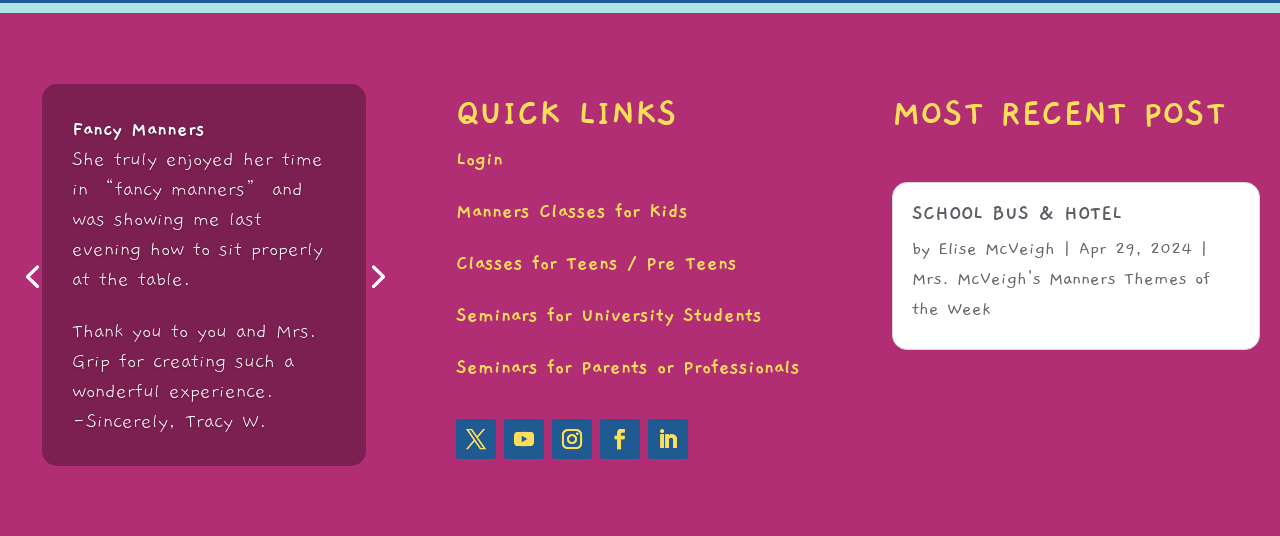Determine the bounding box coordinates of the clickable element necessary to fulfill the instruction: "Visit the 'Manners Classes for Kids' page". Provide the coordinates as four float numbers within the 0 to 1 range, i.e., [left, top, right, bottom].

[0.356, 0.373, 0.538, 0.414]